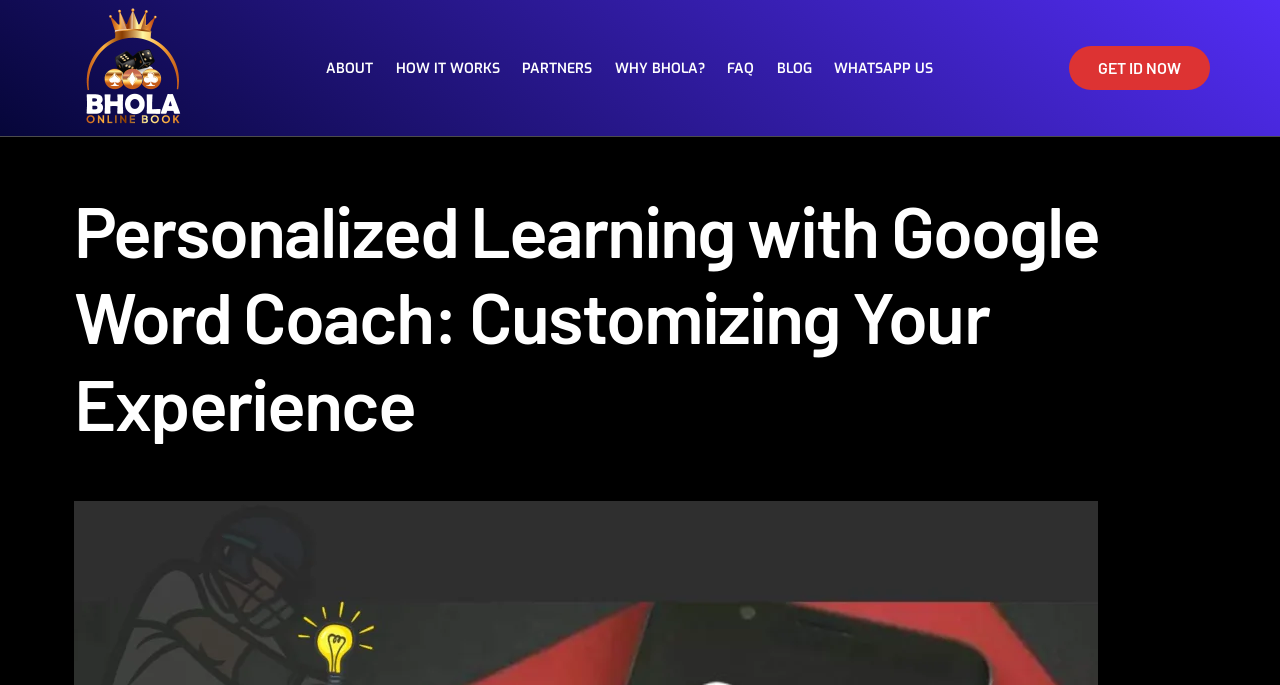Provide a brief response in the form of a single word or phrase:
How many sections are in the webpage?

2